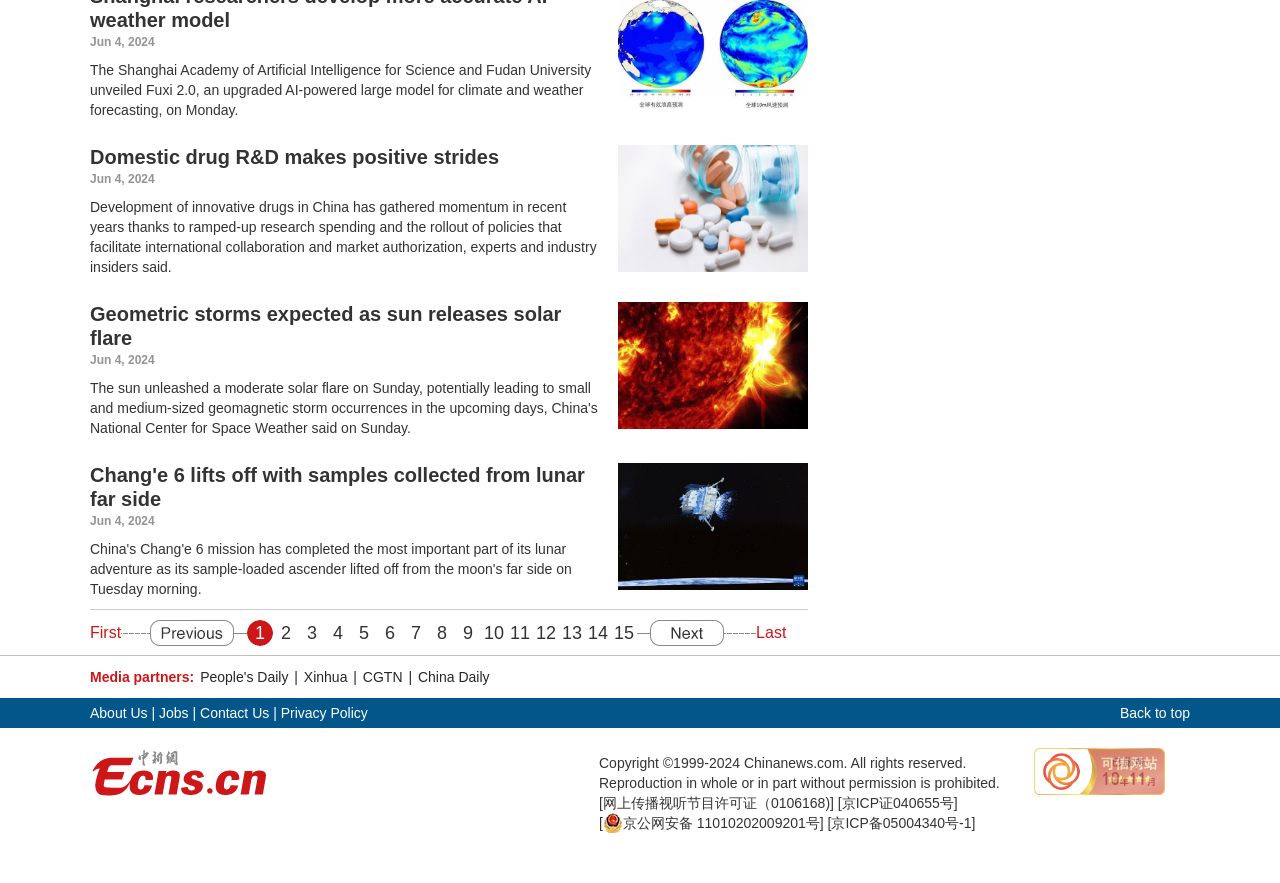Using the description: "9", identify the bounding box of the corresponding UI element in the screenshot.

[0.356, 0.702, 0.376, 0.732]